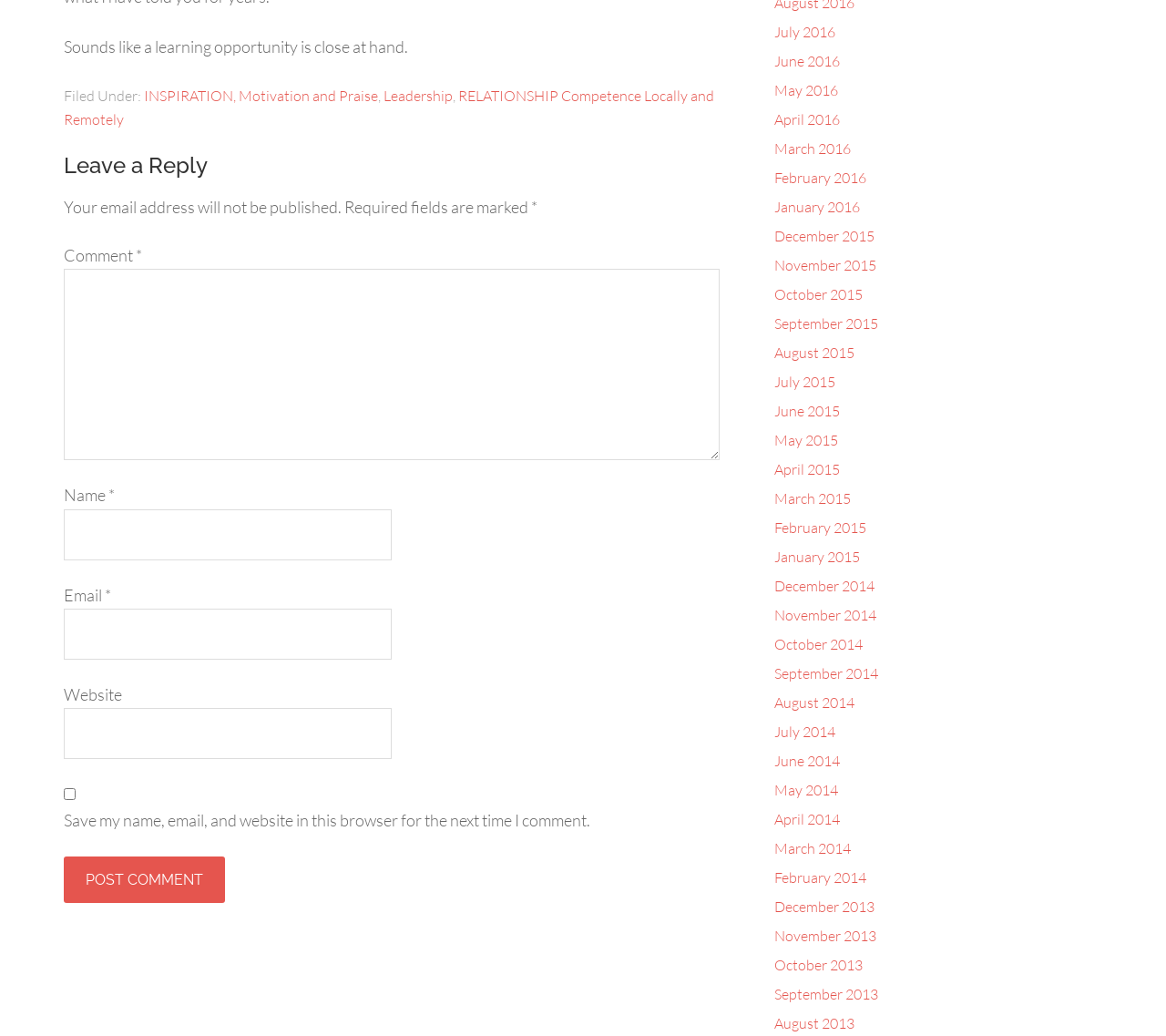What is the label of the button used to submit a comment?
From the image, provide a succinct answer in one word or a short phrase.

Post Comment